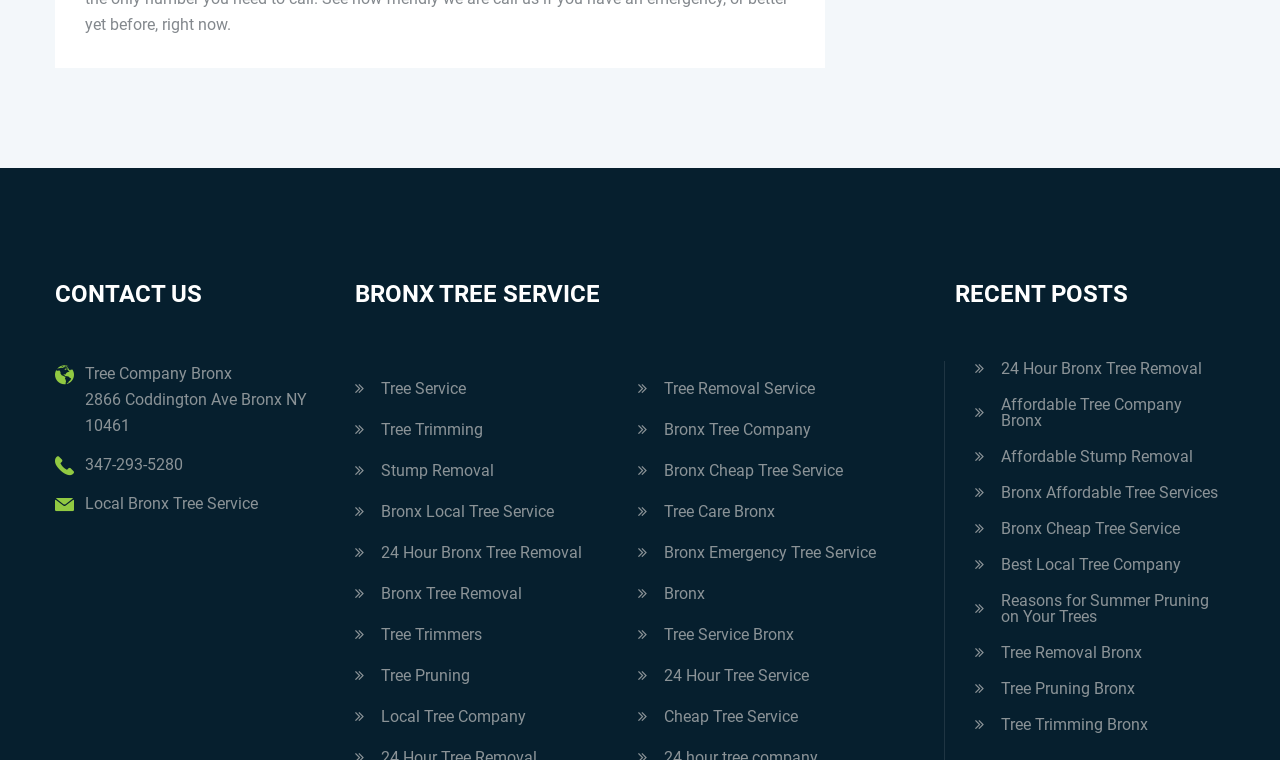Can you find the bounding box coordinates for the element to click on to achieve the instruction: "Click on Bronx Tree Company link"?

[0.499, 0.555, 0.713, 0.576]